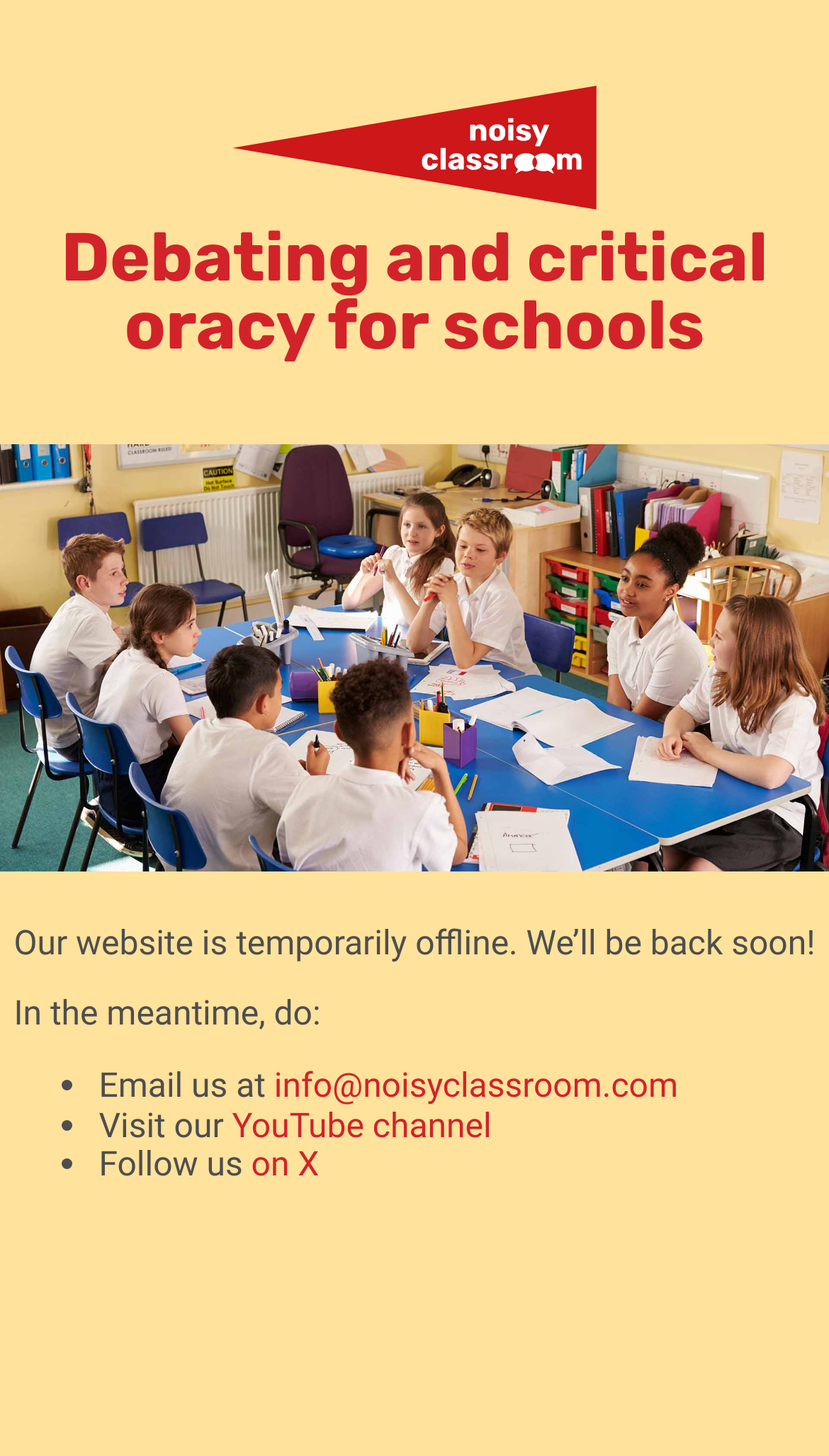How many options are provided to engage with the website owners while it is offline?
Provide a concise answer using a single word or phrase based on the image.

3